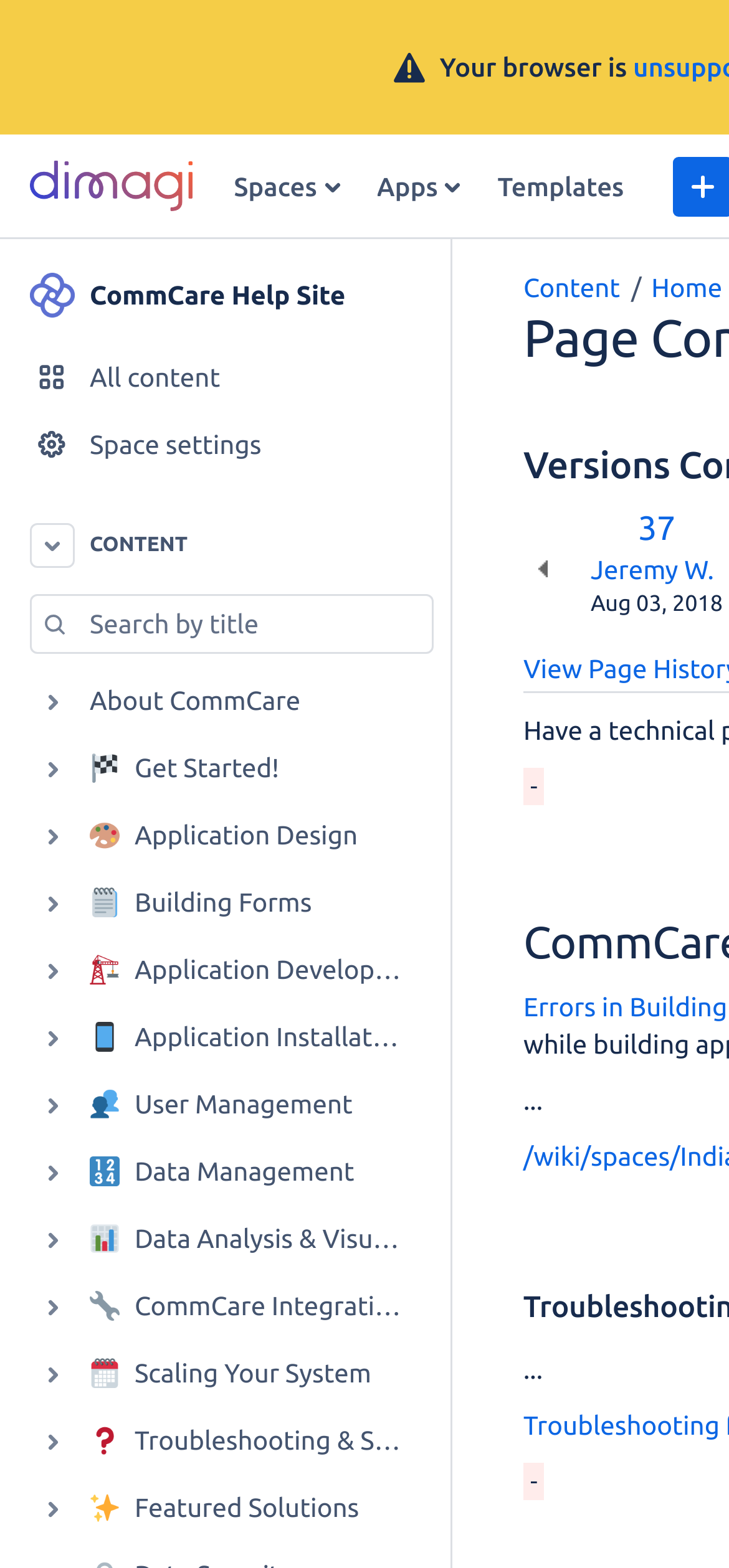Please locate the bounding box coordinates of the element that should be clicked to complete the given instruction: "Click the 'CommCare Help Site' link".

[0.021, 0.164, 0.595, 0.212]